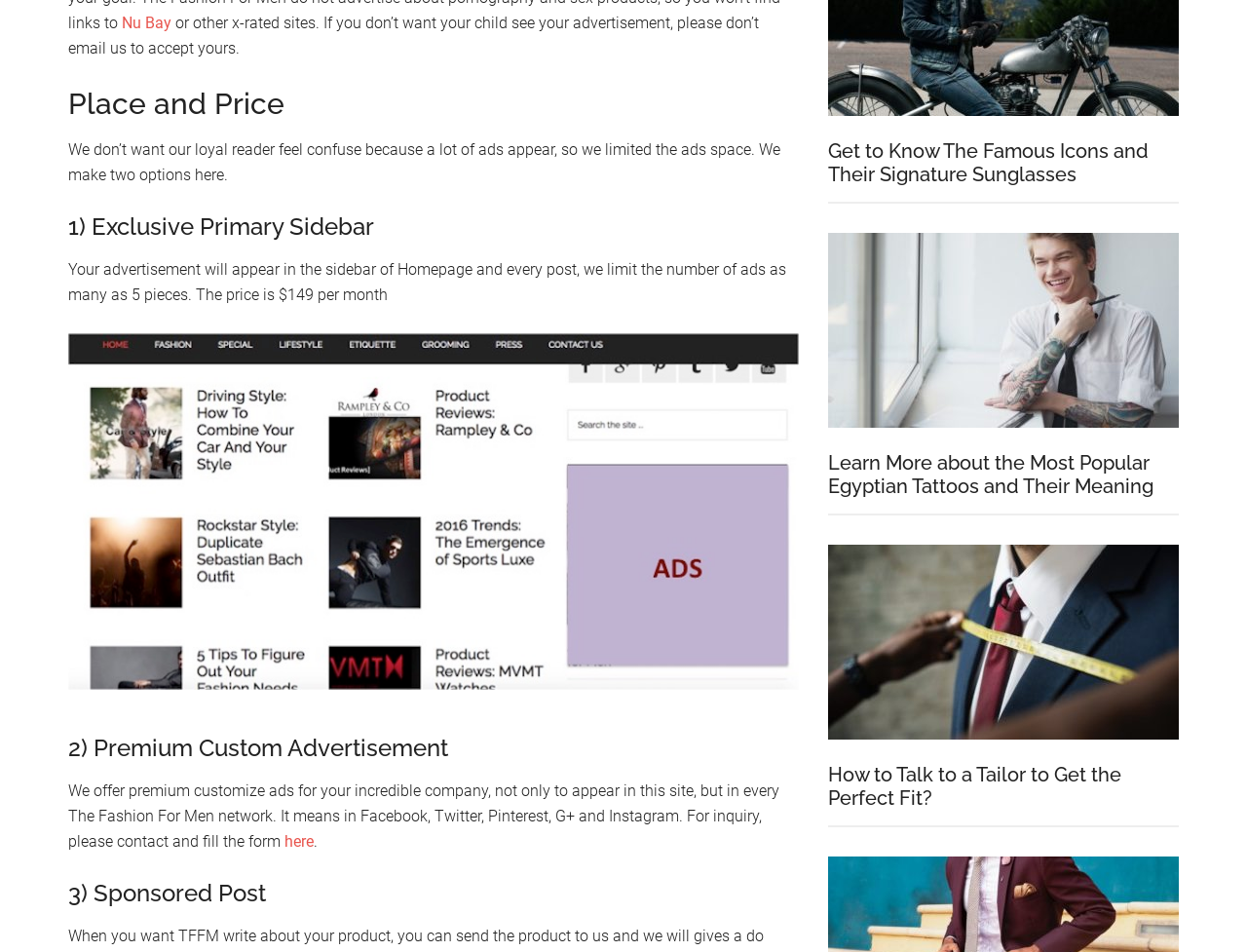Provide the bounding box coordinates of the HTML element this sentence describes: "Nu Bay".

[0.098, 0.014, 0.138, 0.034]